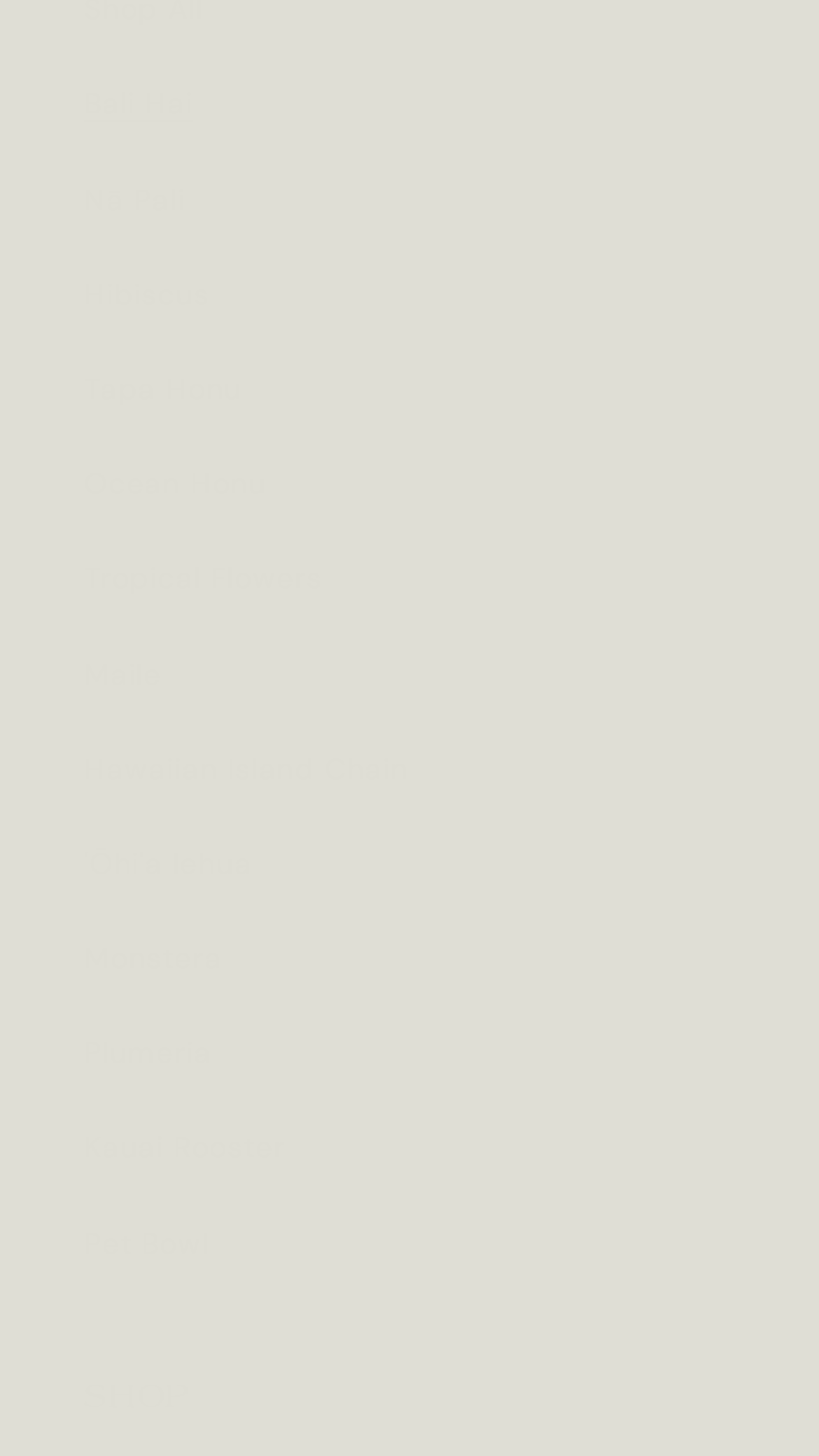Respond to the following question using a concise word or phrase: 
What is the last link on the webpage?

Pet Bowl